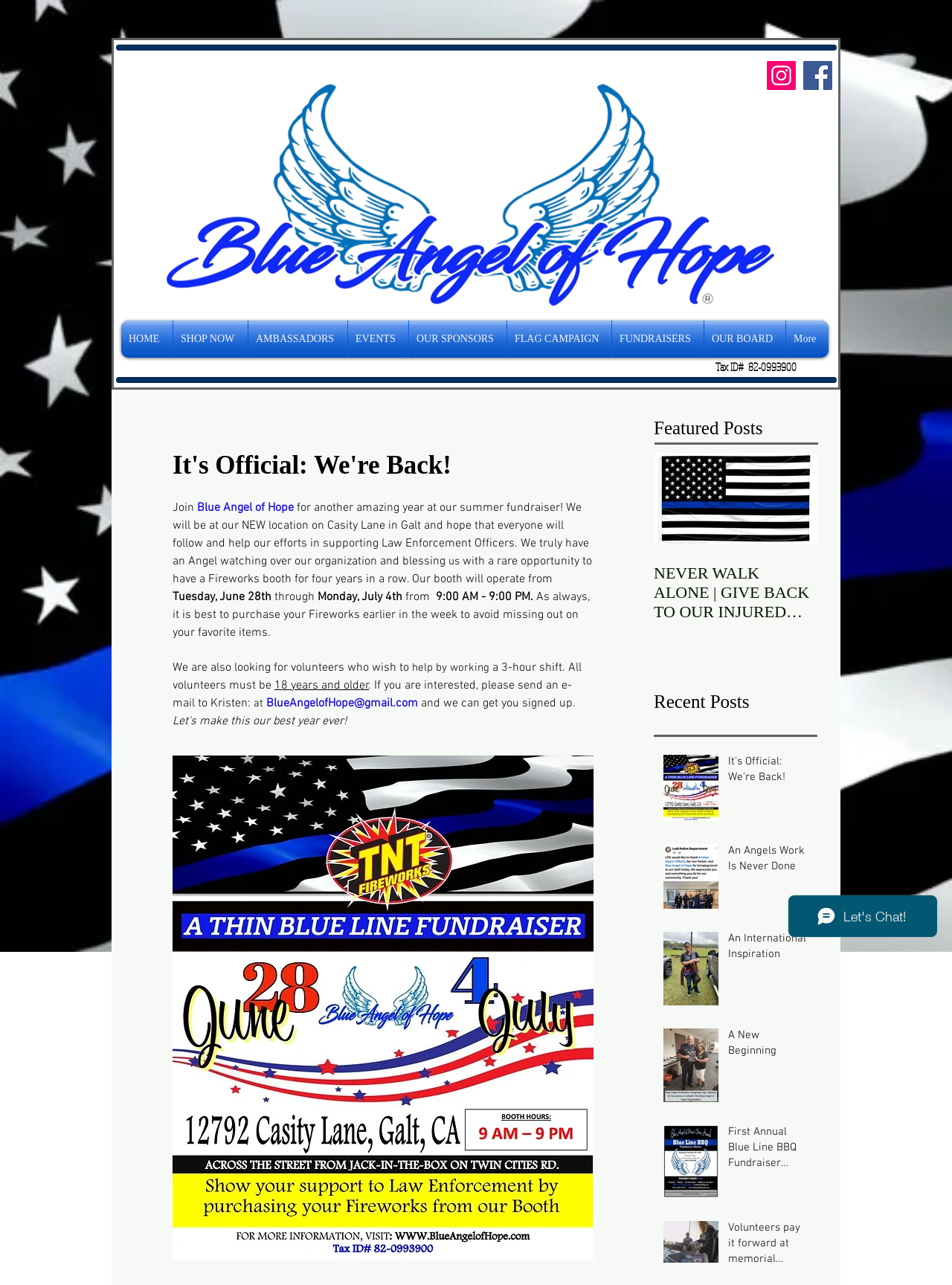Please locate the bounding box coordinates of the region I need to click to follow this instruction: "View Courses".

None